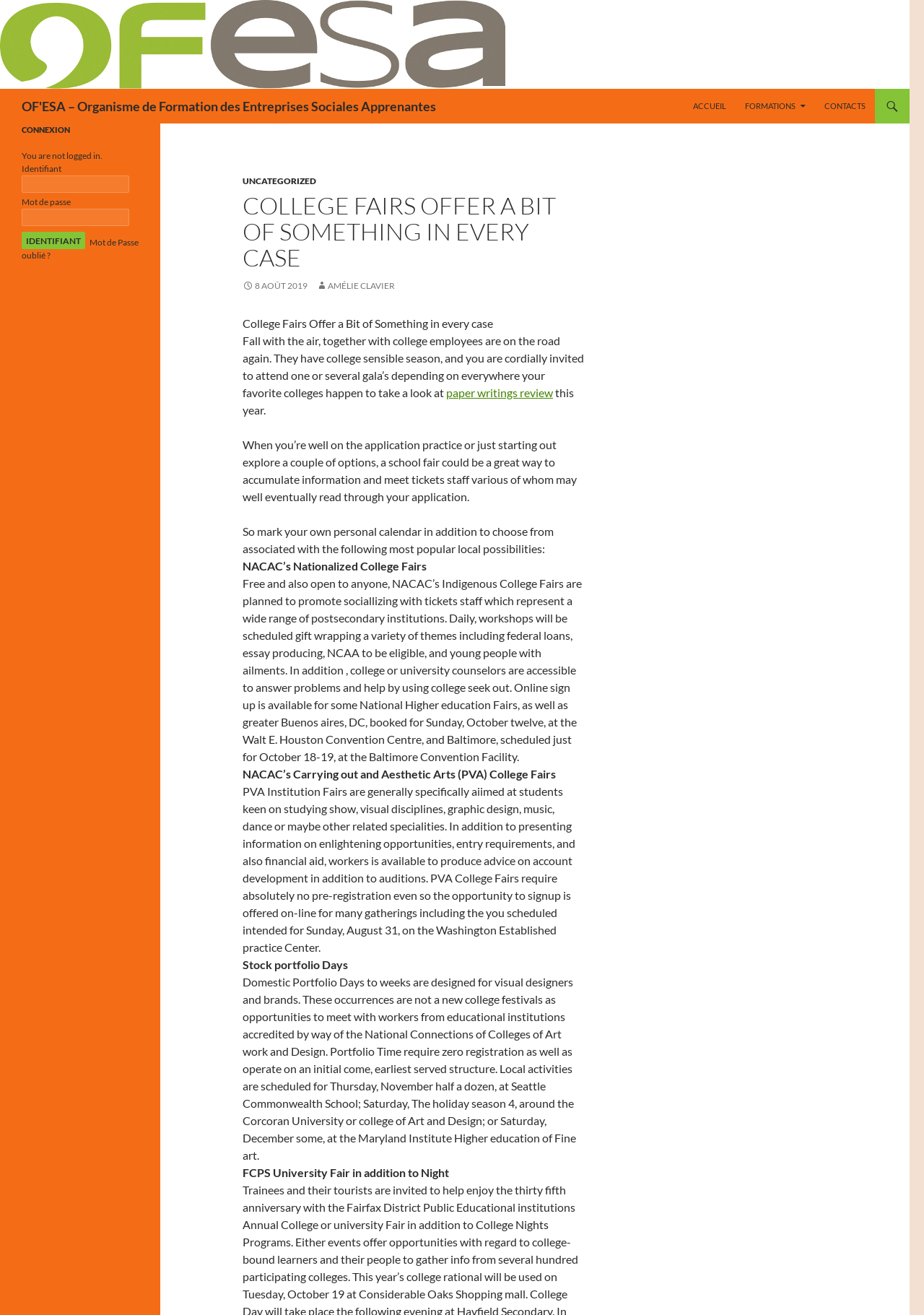Using the provided description: "Mot de Passe oublié ?", find the bounding box coordinates of the corresponding UI element. The output should be four float numbers between 0 and 1, in the format [left, top, right, bottom].

[0.023, 0.18, 0.15, 0.198]